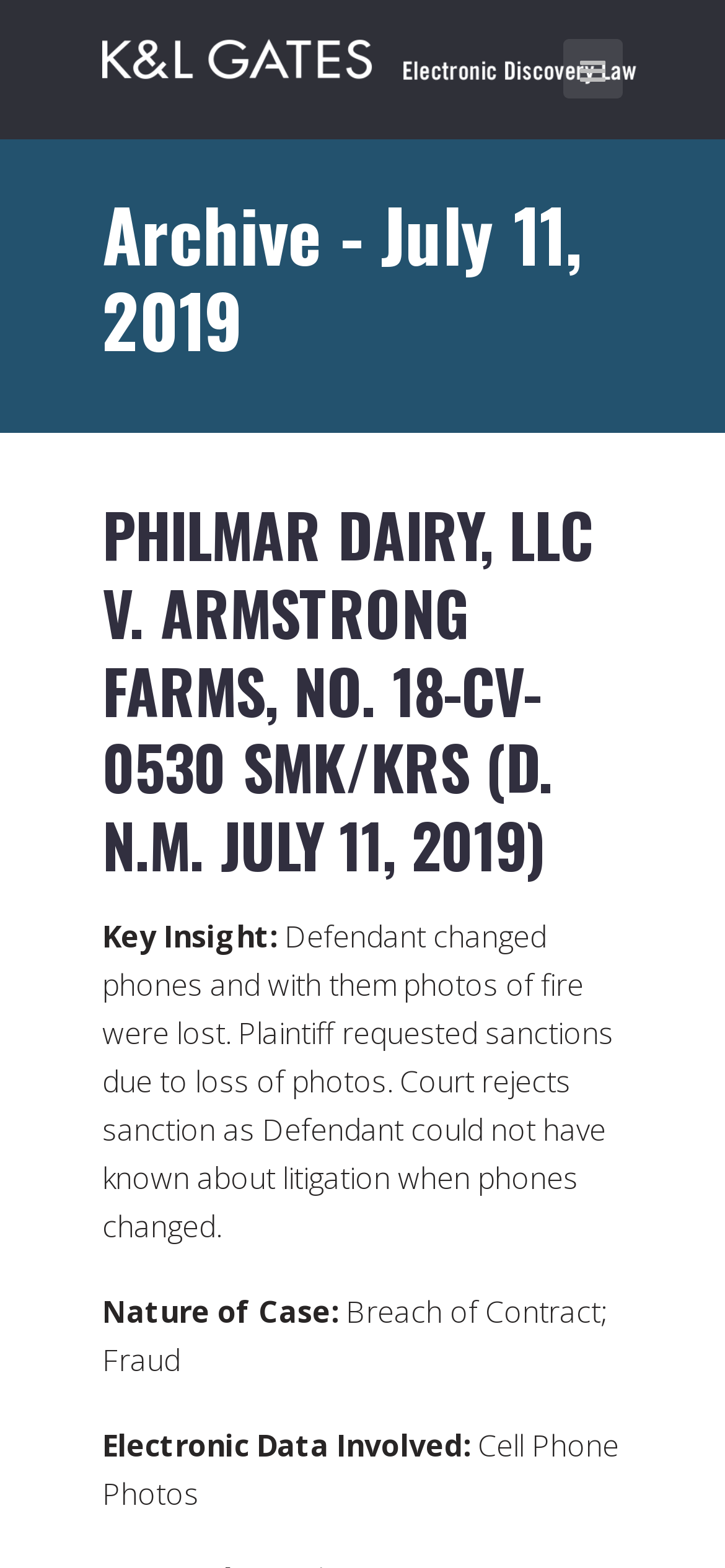Using the format (top-left x, top-left y, bottom-right x, bottom-right y), and given the element description, identify the bounding box coordinates within the screenshot: title="mobile-btn"

[0.777, 0.025, 0.859, 0.063]